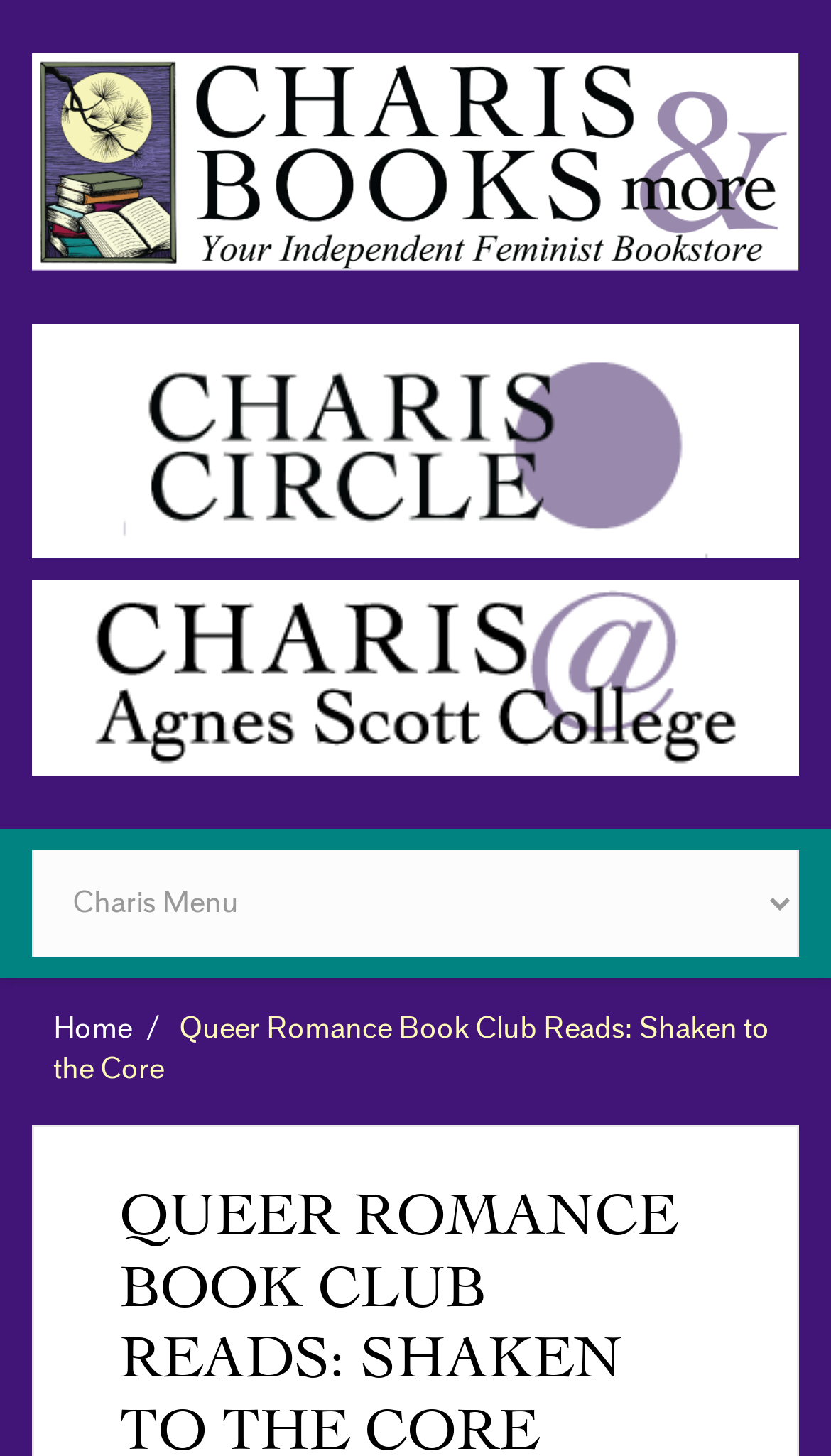Using a single word or phrase, answer the following question: 
What is the text of the static text element?

Queer Romance Book Club Reads: Shaken to the Core